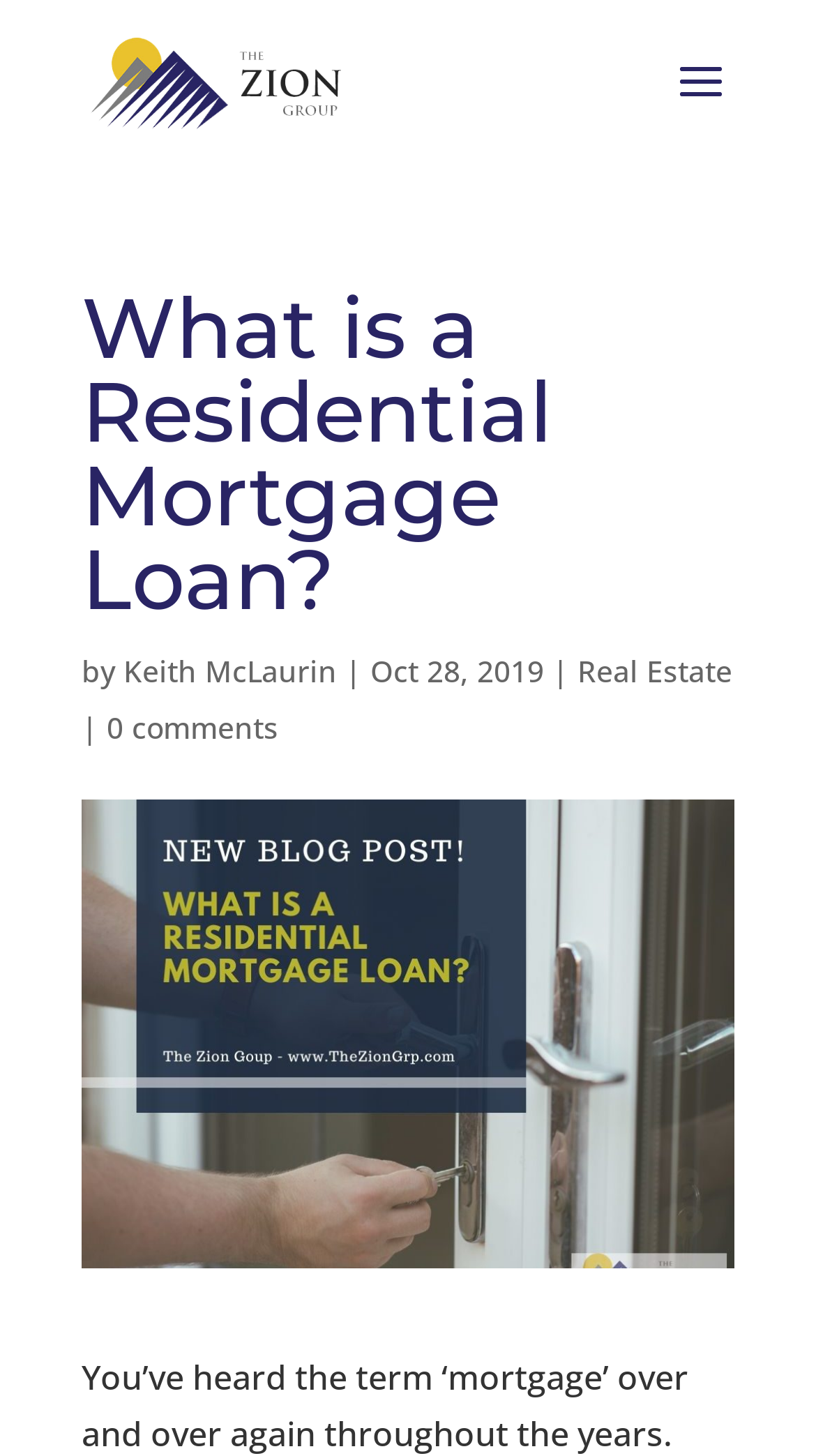Write an extensive caption that covers every aspect of the webpage.

The webpage is about explaining what a residential mortgage loan is. At the top left, there is a logo of "The Zion Group" accompanied by a link to the group's website. Below the logo, there is a heading that reads "What is a Residential Mortgage Loan?" which spans across most of the page. 

Underneath the heading, there is a byline that indicates the article is written by Keith McLaurin, with a link to the author's profile. The byline is followed by a vertical line and the date "Oct 28, 2019" when the article was published. 

On the right side of the byline, there is a link to the category "Real Estate". At the bottom left, there is a link that shows the number of comments, which is zero in this case.